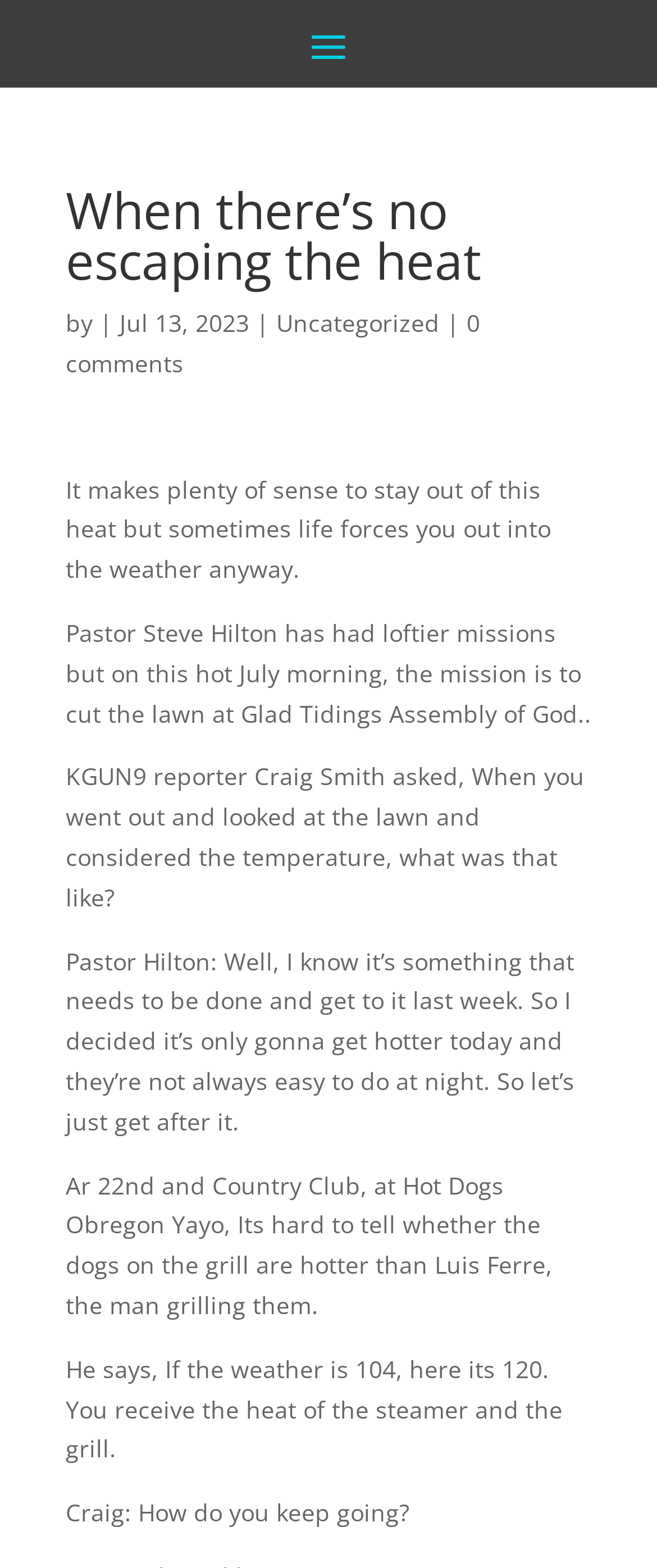Determine the bounding box coordinates for the HTML element mentioned in the following description: "Wix.com". The coordinates should be a list of four floats ranging from 0 to 1, represented as [left, top, right, bottom].

None